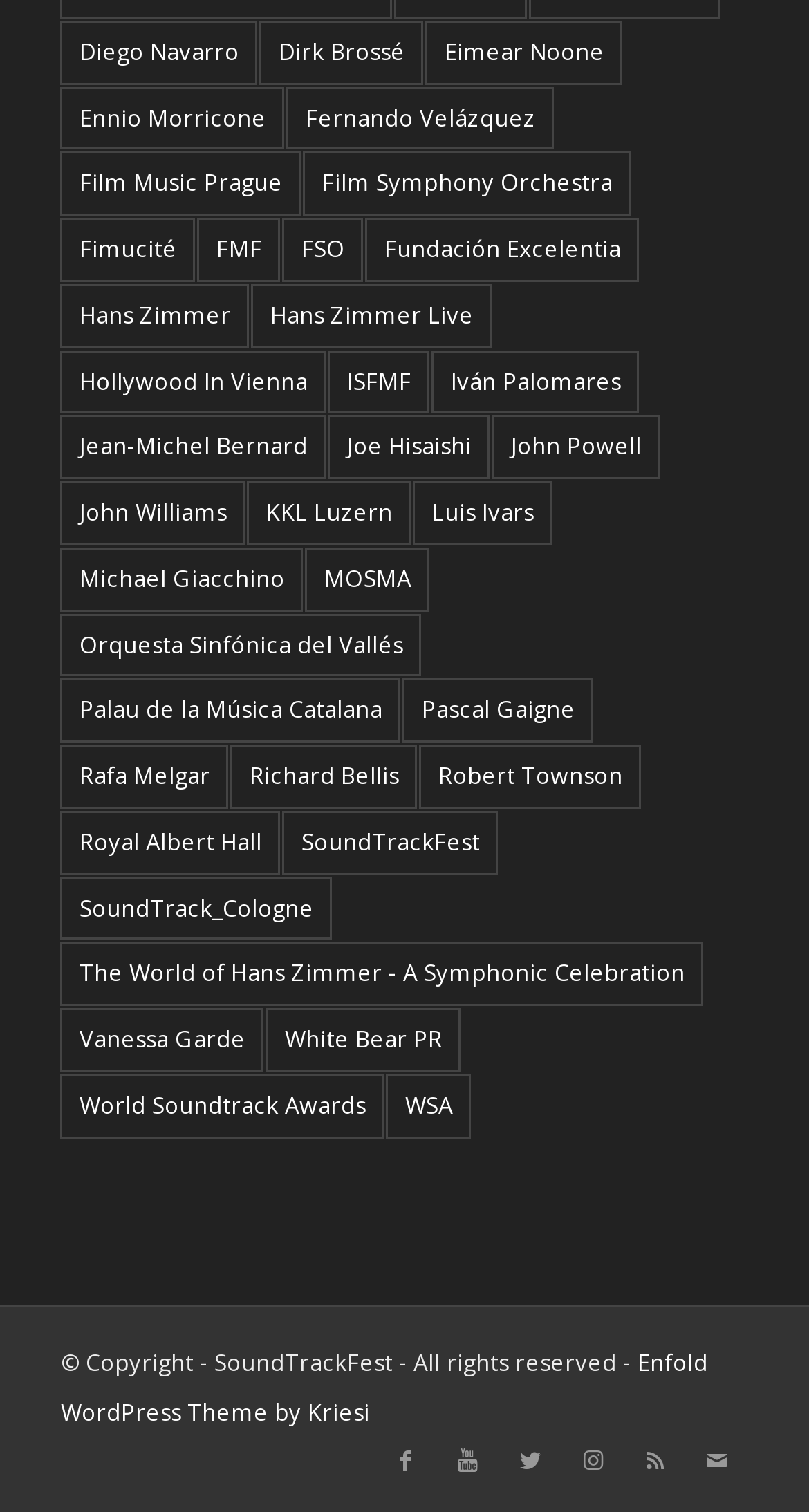Identify the bounding box coordinates for the region of the element that should be clicked to carry out the instruction: "Visit Hans Zimmer's page". The bounding box coordinates should be four float numbers between 0 and 1, i.e., [left, top, right, bottom].

[0.075, 0.188, 0.308, 0.23]